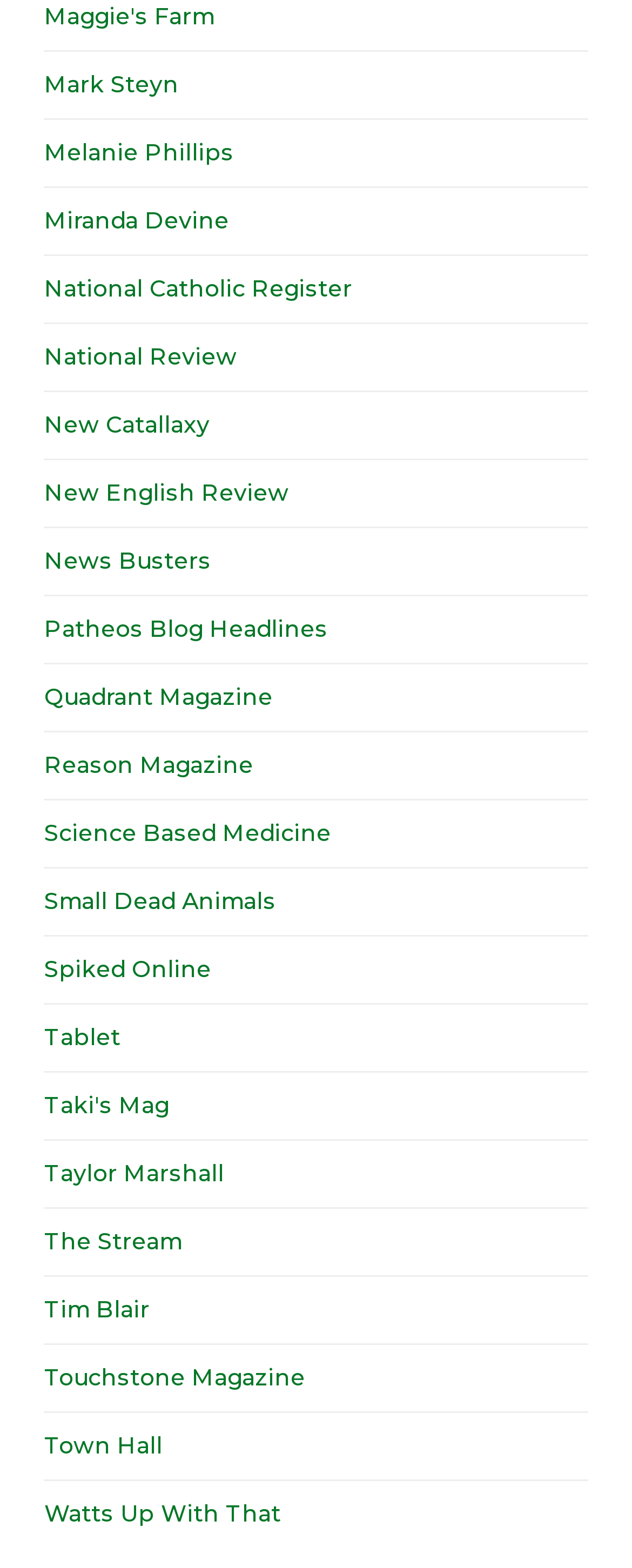Please identify the bounding box coordinates of the clickable region that I should interact with to perform the following instruction: "explore Science Based Medicine". The coordinates should be expressed as four float numbers between 0 and 1, i.e., [left, top, right, bottom].

[0.07, 0.522, 0.524, 0.54]